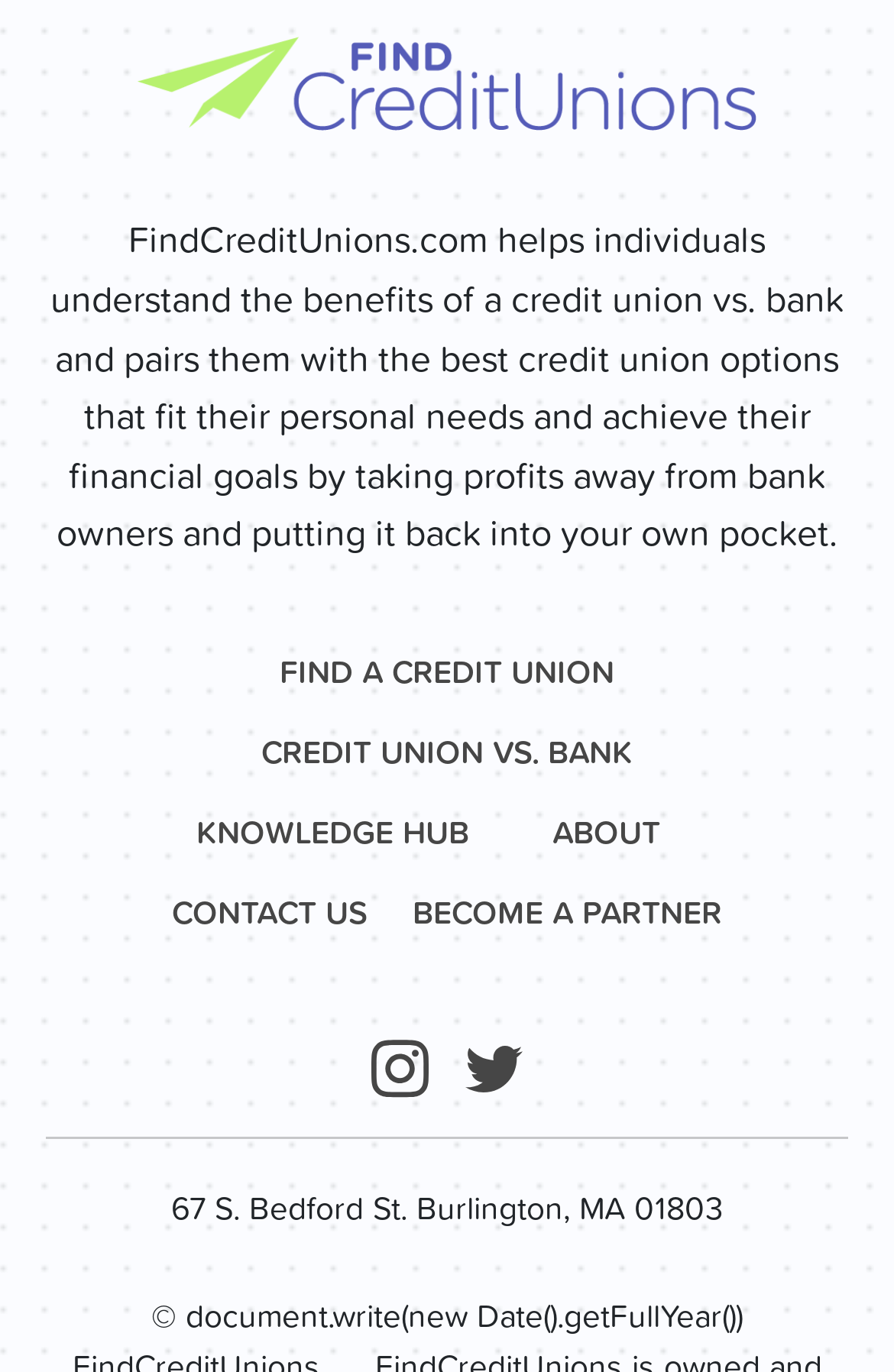Please determine the bounding box coordinates of the element's region to click in order to carry out the following instruction: "Check 'CONTACT US'". The coordinates should be four float numbers between 0 and 1, i.e., [left, top, right, bottom].

[0.192, 0.653, 0.41, 0.678]